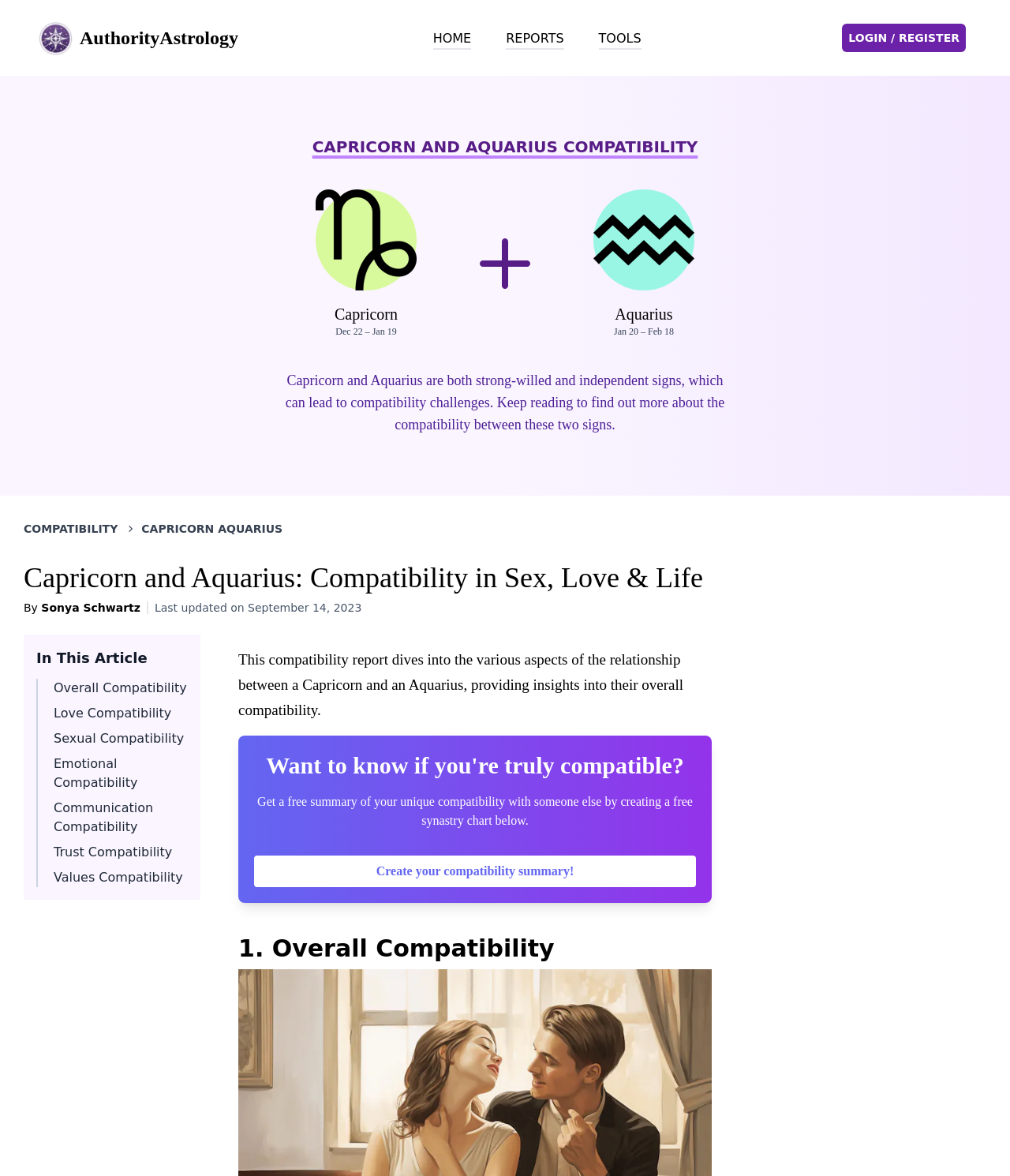Please specify the coordinates of the bounding box for the element that should be clicked to carry out this instruction: "Go to the HOME page". The coordinates must be four float numbers between 0 and 1, formatted as [left, top, right, bottom].

[0.429, 0.025, 0.467, 0.042]